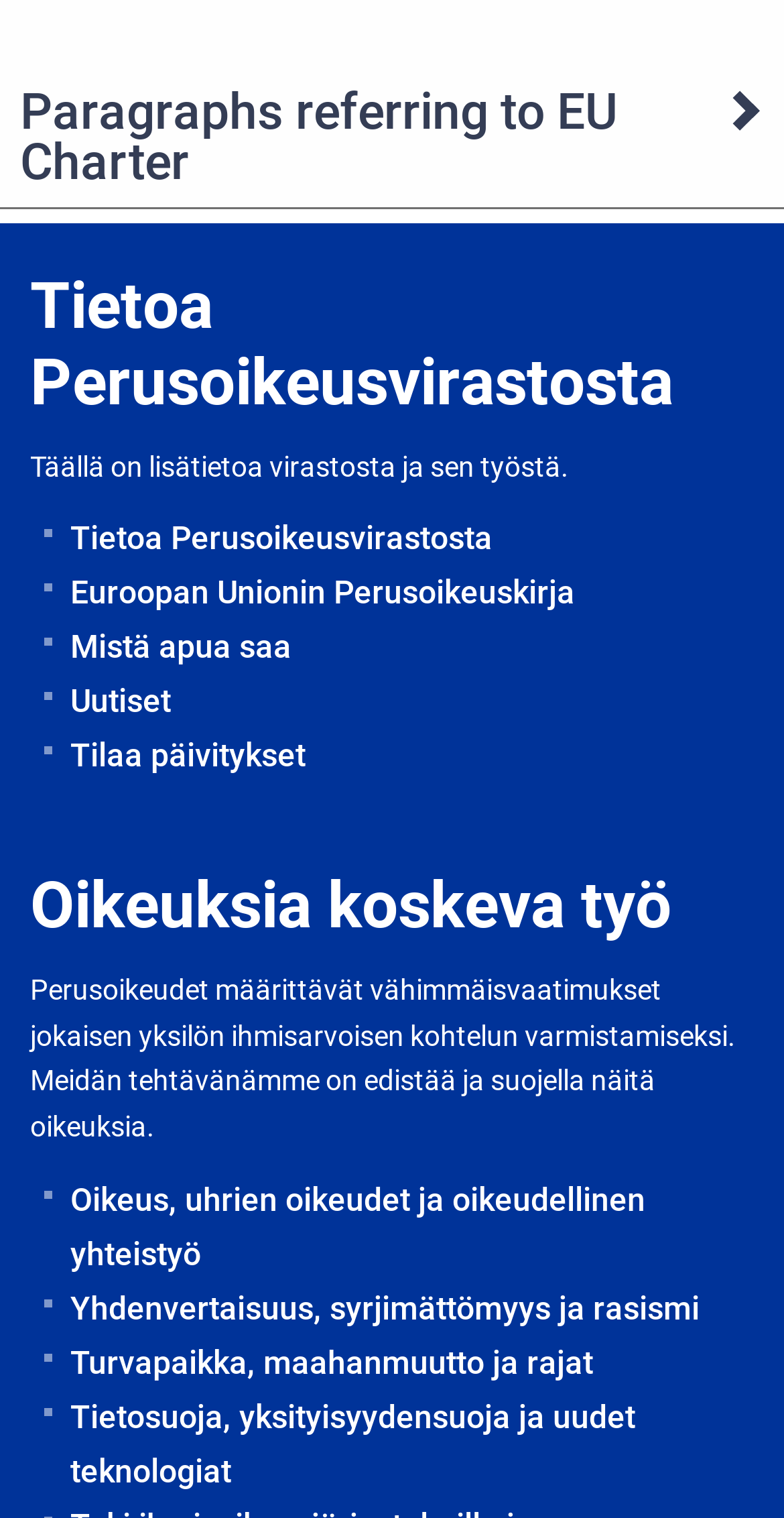Analyze the image and give a detailed response to the question:
What is the purpose of the institution?

The StaticText element mentions that the institution's task is to 'edistää ja suojella näitä oikeuksia' (promote and protect these rights), indicating that the institution's purpose is to advance and safeguard human rights.